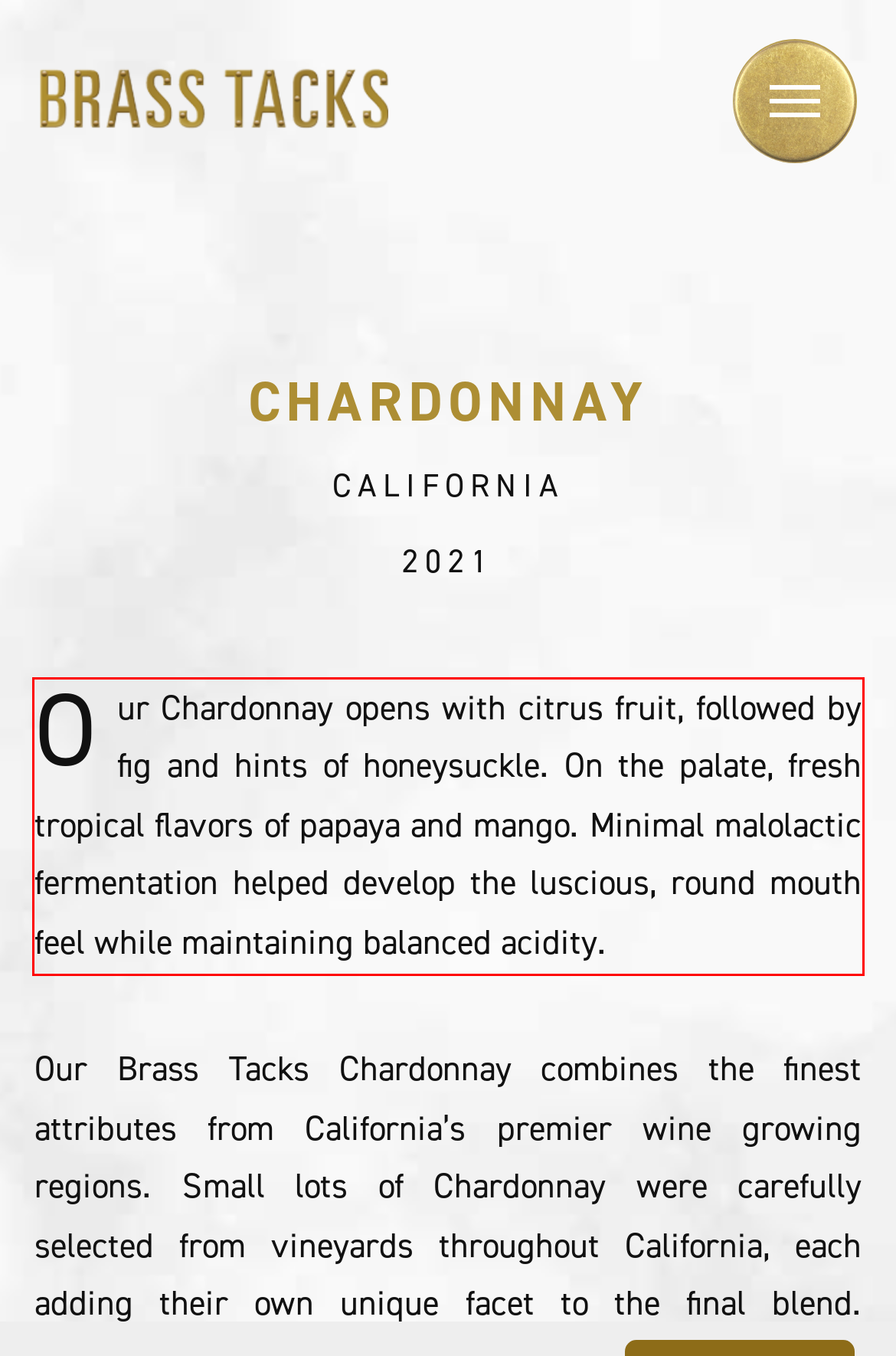You have a screenshot of a webpage with a red bounding box. Use OCR to generate the text contained within this red rectangle.

O ur Chardonnay opens with citrus fruit, followed by fig and hints of honeysuckle. On the palate, fresh tropical flavors of papaya and mango. Minimal malolactic fermentation helped develop the luscious, round mouth feel while maintaining balanced acidity.